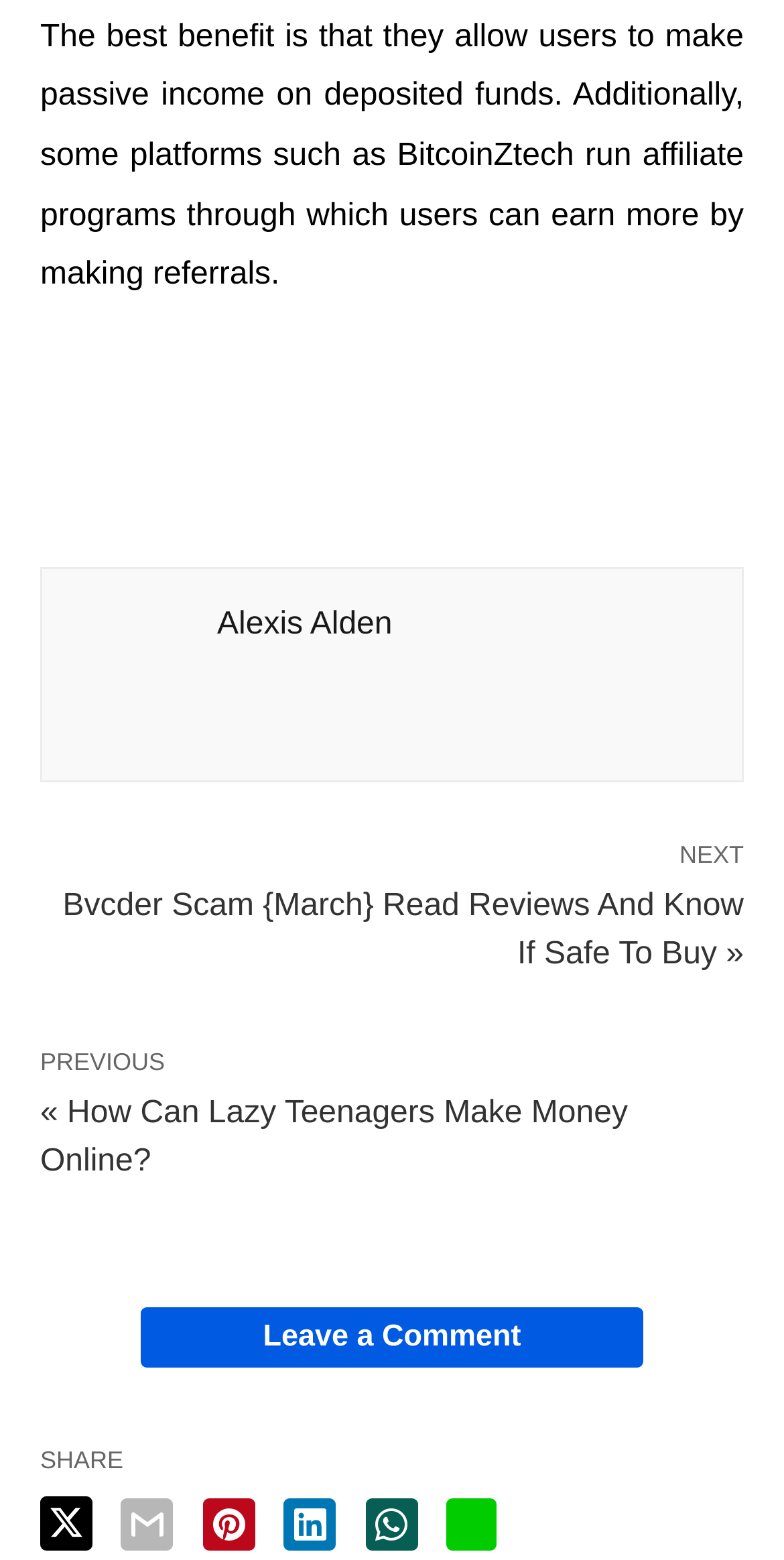Please find the bounding box coordinates of the section that needs to be clicked to achieve this instruction: "Share on LinkedIn".

[0.362, 0.961, 0.429, 0.994]